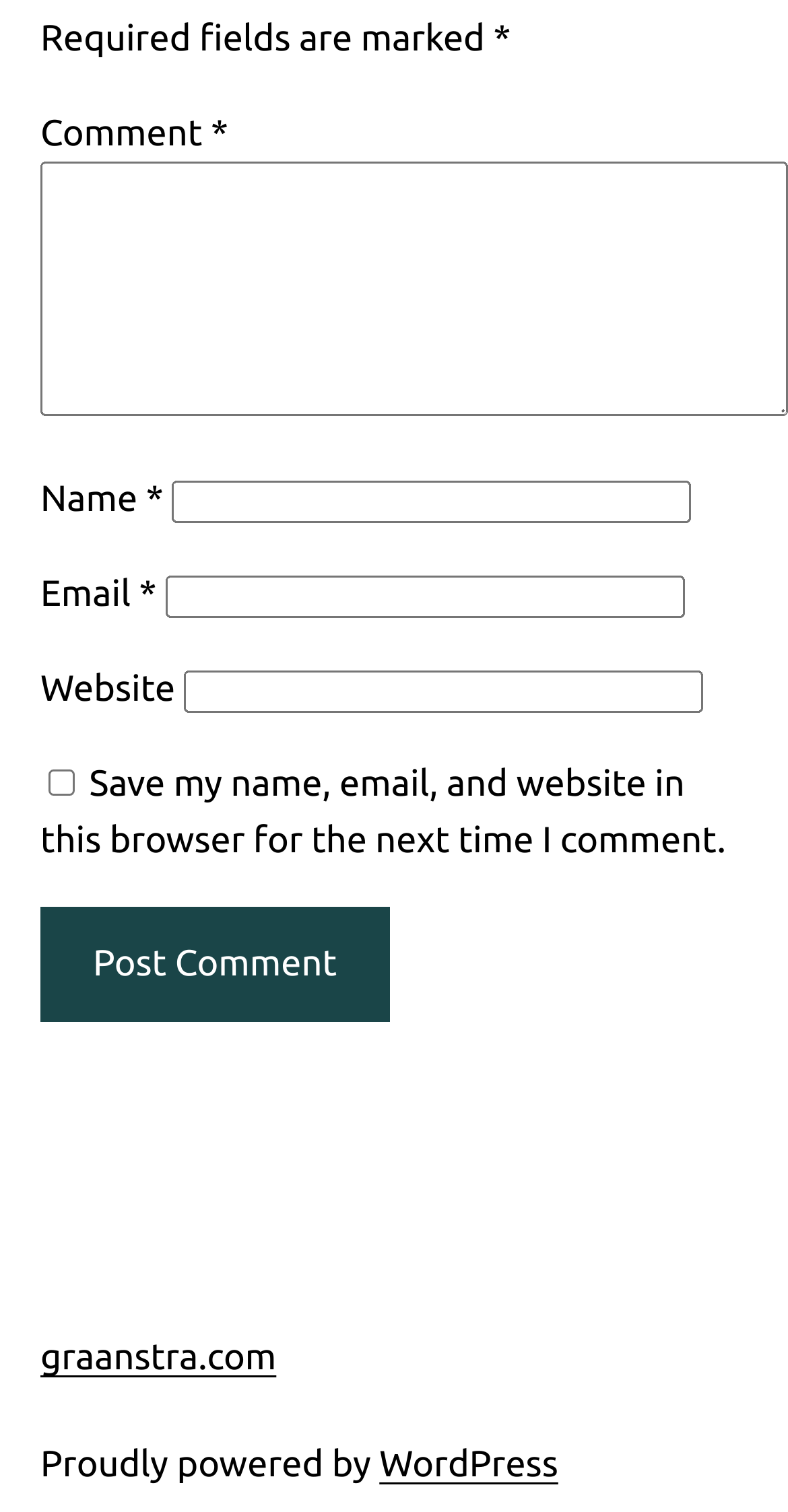Using the elements shown in the image, answer the question comprehensively: What is the purpose of the checkbox?

The checkbox is labeled 'Save my name, email, and website in this browser for the next time I comment.' which indicates that its purpose is to save the user's comment information for future use.